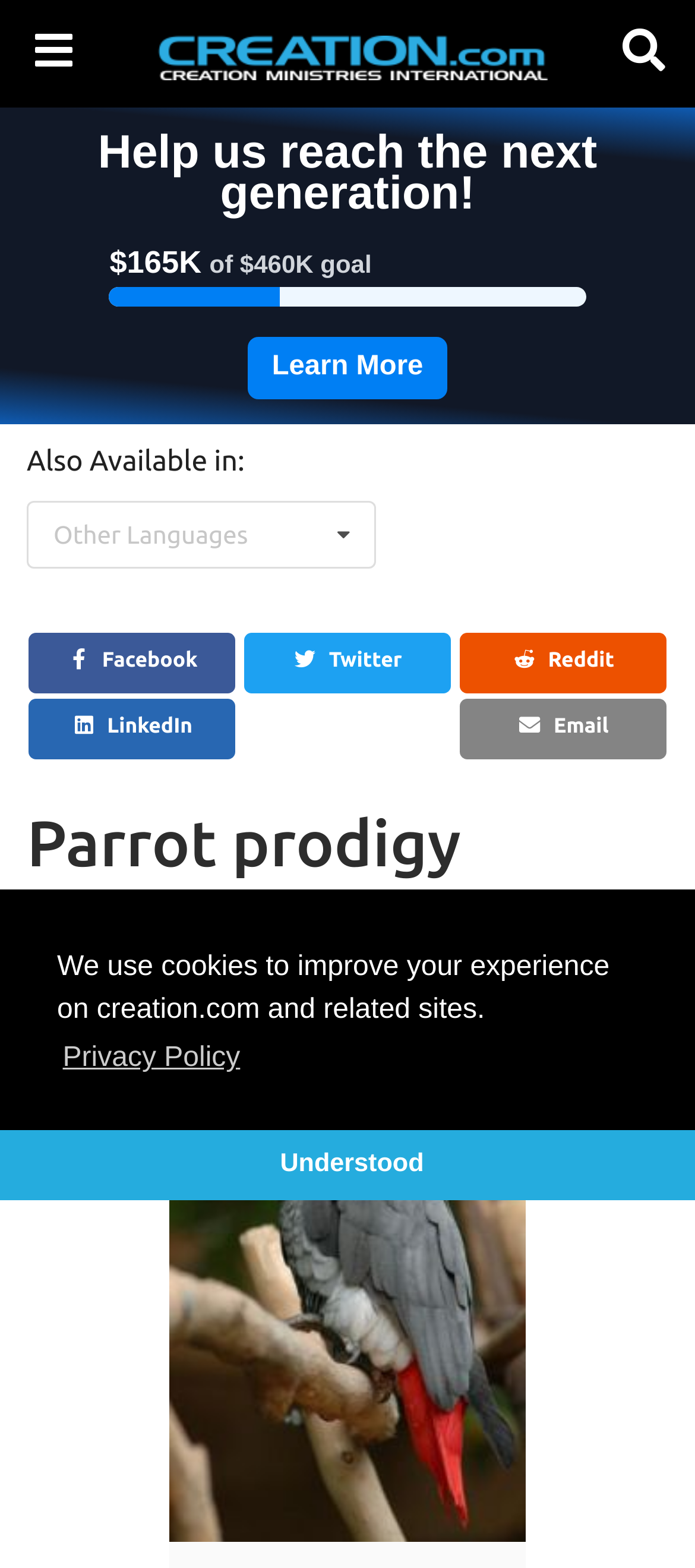Please determine the bounding box coordinates of the element's region to click in order to carry out the following instruction: "Read the article about Walton generator". The coordinates should be four float numbers between 0 and 1, i.e., [left, top, right, bottom].

None